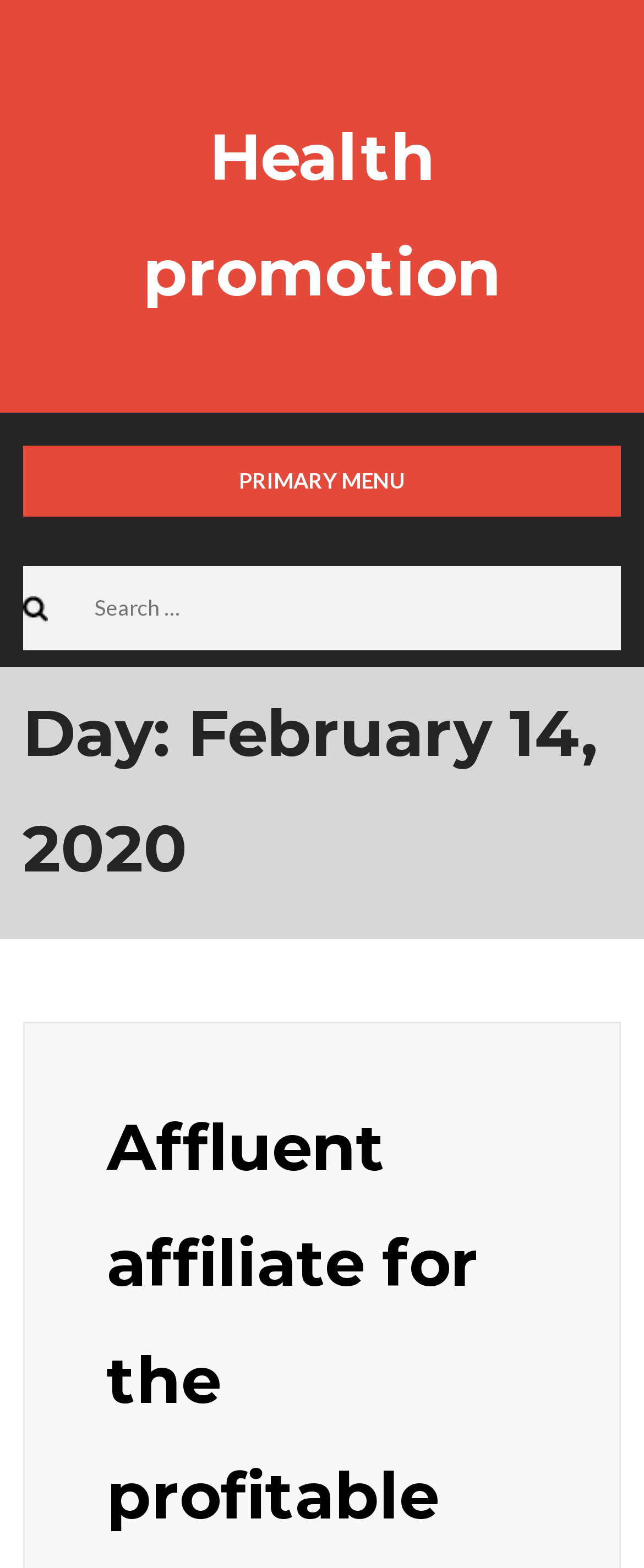What is the function of the text box?
Please give a detailed and elaborate explanation in response to the question.

I inferred the function of the text box by looking at its position next to the button labeled 'Search' and the text 'Search for:' above it, which suggests that it is used to input a search query.